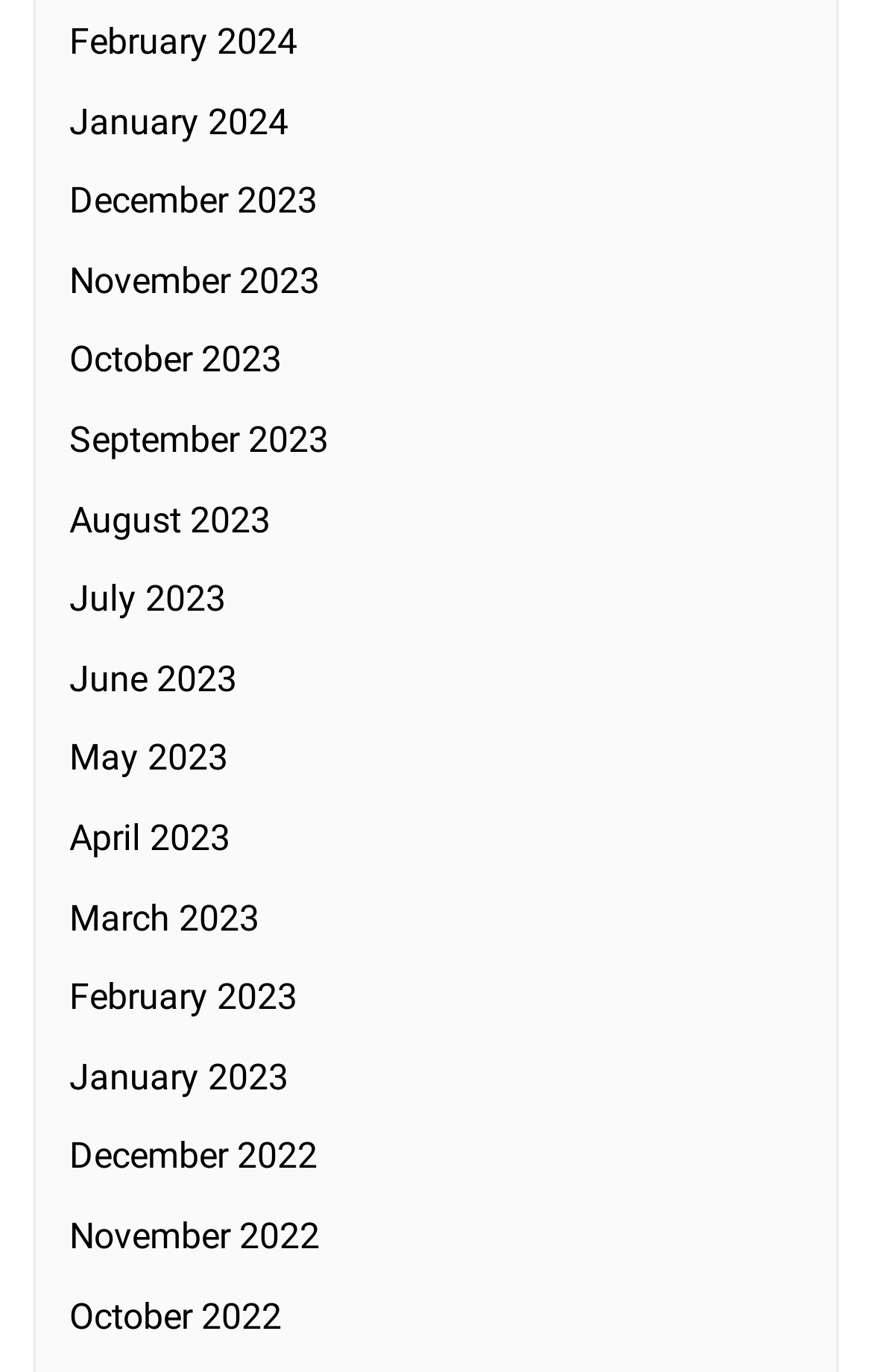What is the latest month listed?
Look at the screenshot and provide an in-depth answer.

I looked at the list of links and found that the first link is 'February 2024', which is the latest month listed.